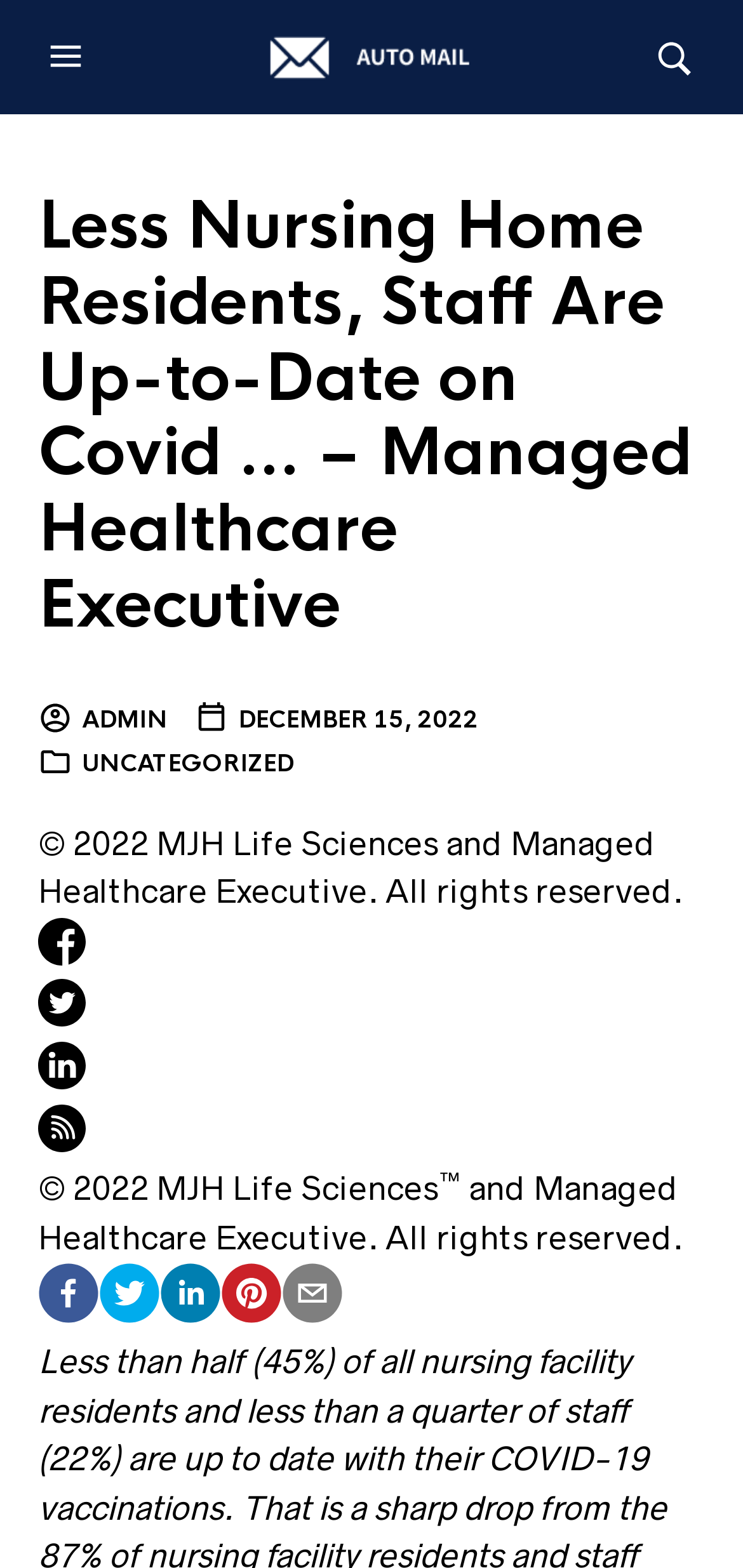Reply to the question with a single word or phrase:
How many social media buttons are at the bottom of the page?

5